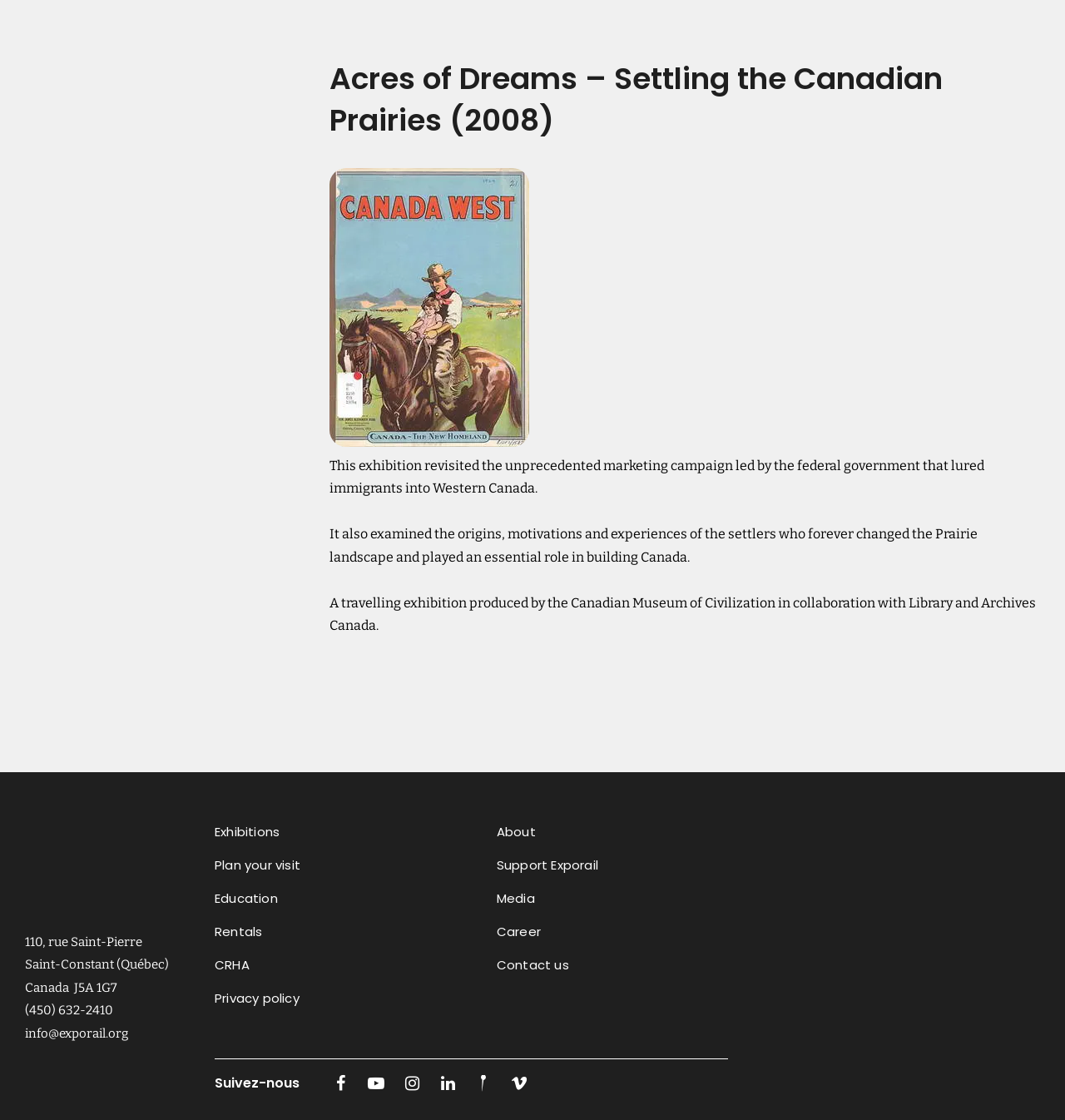How many navigation links are there?
Provide a thorough and detailed answer to the question.

The navigation links can be found at the bottom of the page, and there are 10 links in total, including 'Exhibitions', 'About', 'Plan your visit', 'Support Exporail', 'Education', 'Media', 'Rentals', 'Career', 'CRHA', and 'Contact us'.